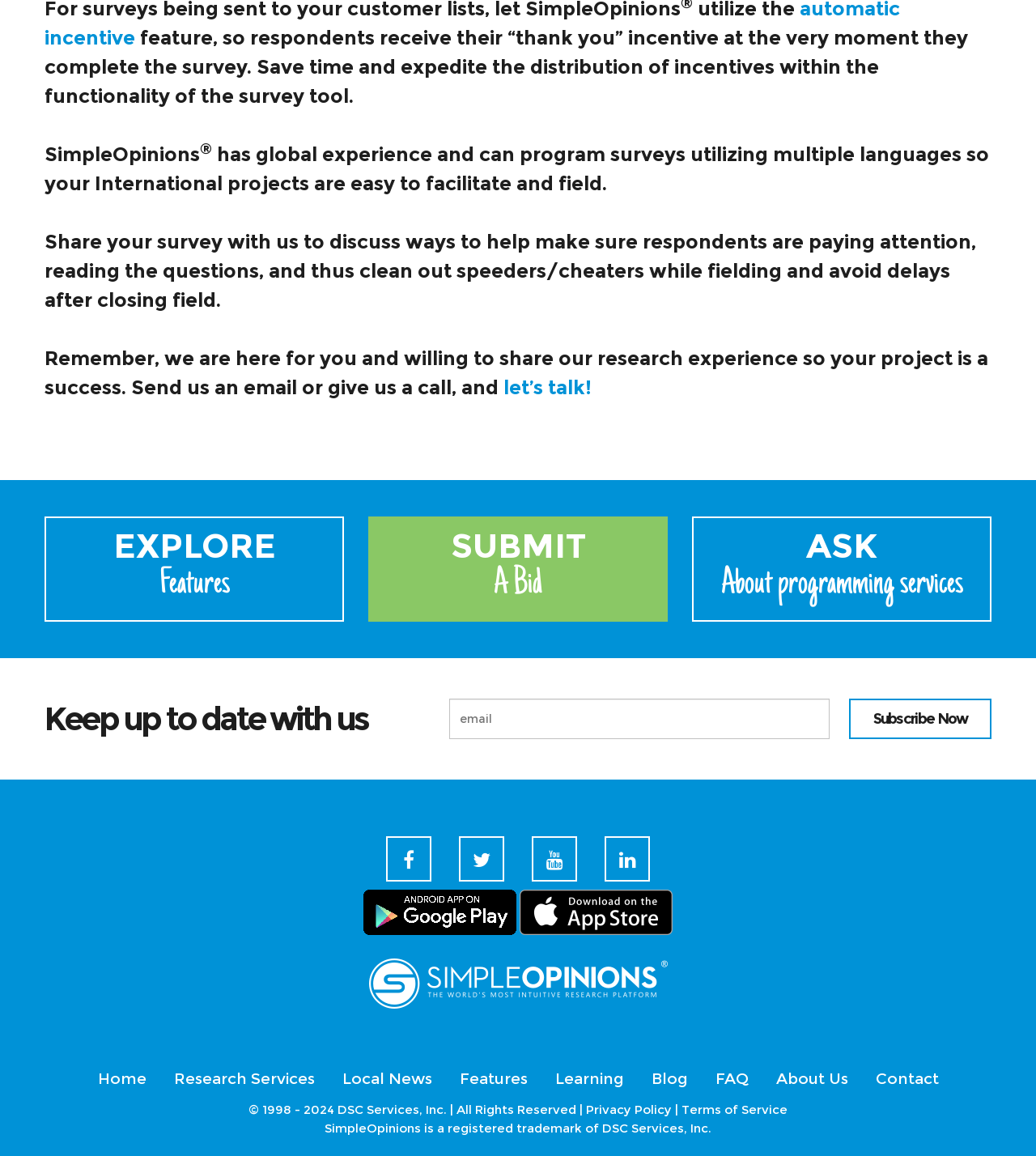What can users do to ensure respondents are paying attention to surveys?
By examining the image, provide a one-word or phrase answer.

Discuss with SimpleOpinions